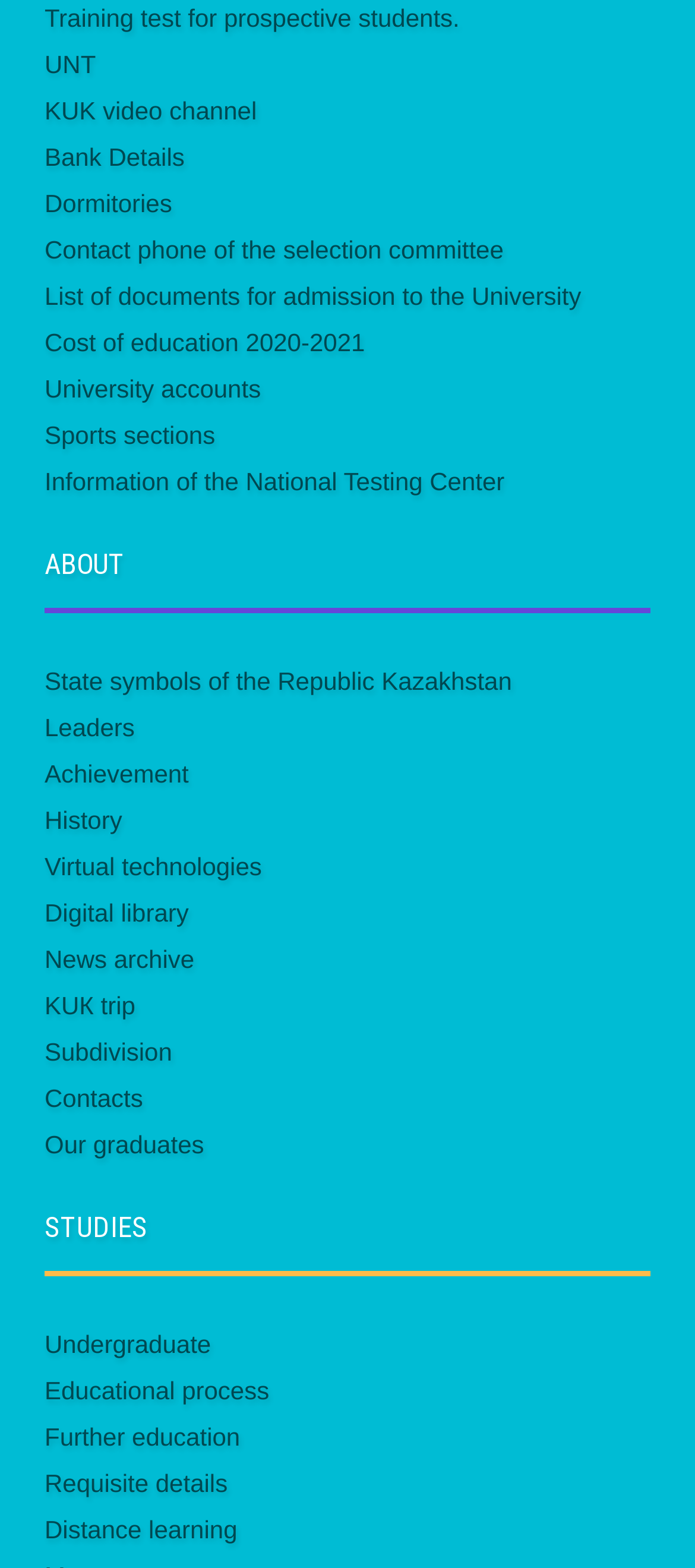Can you specify the bounding box coordinates of the area that needs to be clicked to fulfill the following instruction: "Explore the digital library"?

[0.064, 0.573, 0.272, 0.592]